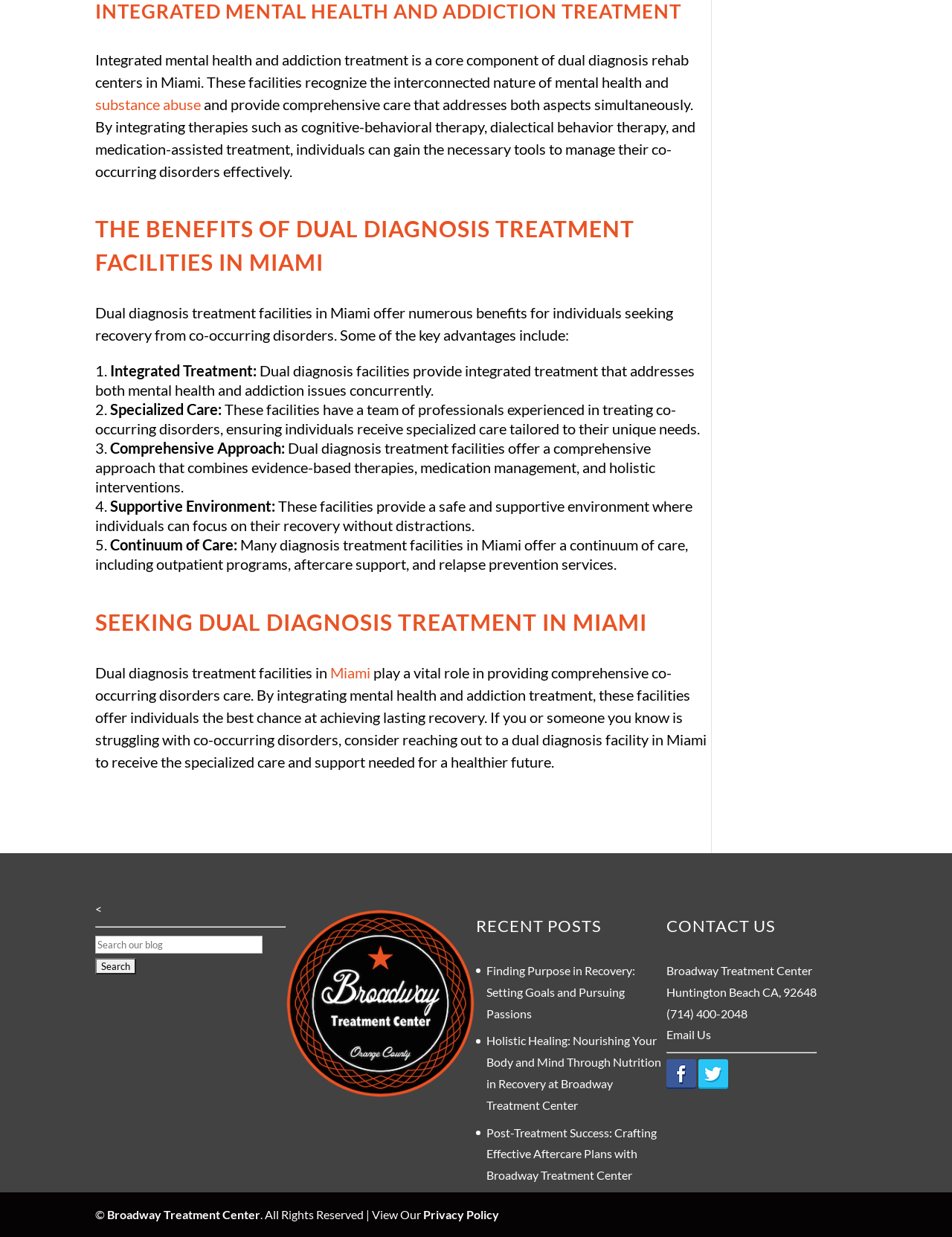Highlight the bounding box of the UI element that corresponds to this description: "Broadway Treatment Center".

[0.112, 0.976, 0.273, 0.987]